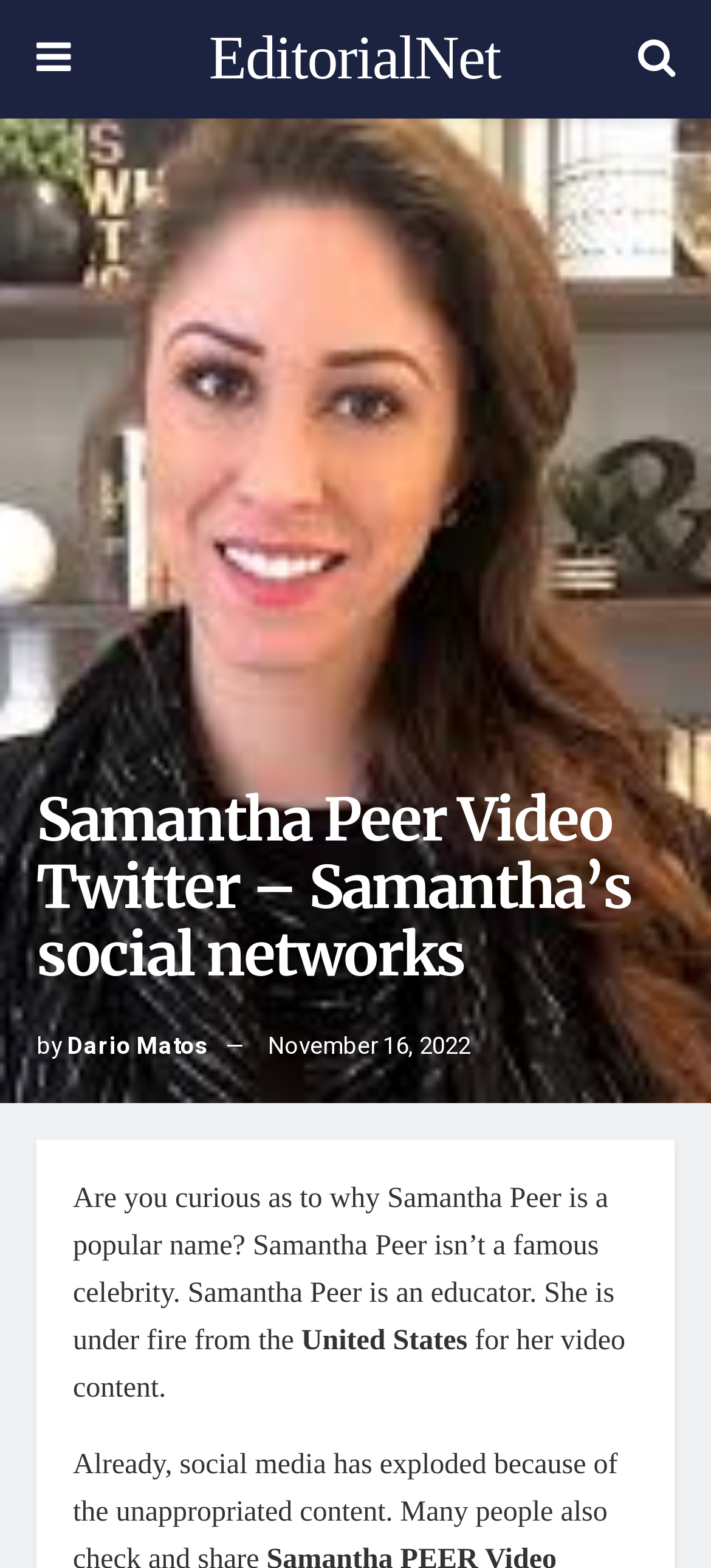Generate an in-depth caption that captures all aspects of the webpage.

The webpage appears to be an article or blog post about Samantha Peer, an educator who has gained popularity due to her video content. At the top of the page, there are three links: a Twitter icon on the left, a link to "EditorialNet" in the center, and a Facebook icon on the right. Below these links, there is a heading that reads "Samantha Peer Video Twitter – Samantha’s social networks".

Under the heading, there is a byline that indicates the article was written by Dario Matos and published on November 16, 2022. The main content of the article starts with a question, asking why Samantha Peer is a popular name, and then explains that she is an educator who is under fire in the United States for her video content. The text is divided into paragraphs, with the first paragraph introducing Samantha Peer and the second paragraph providing more context about her situation.